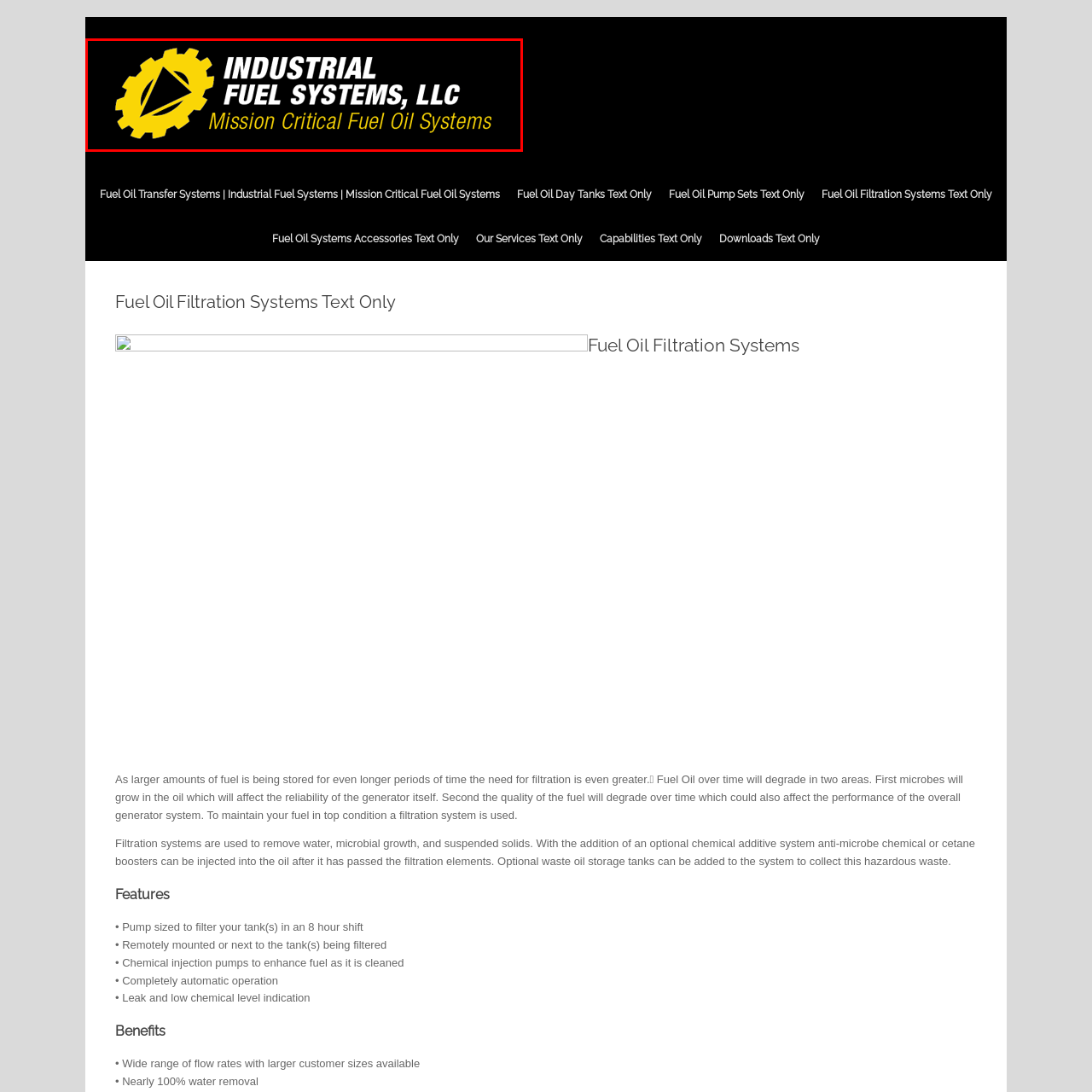Analyze the picture within the red frame, What is emphasized by the tagline? 
Provide a one-word or one-phrase response.

Crucial fuel oil solutions